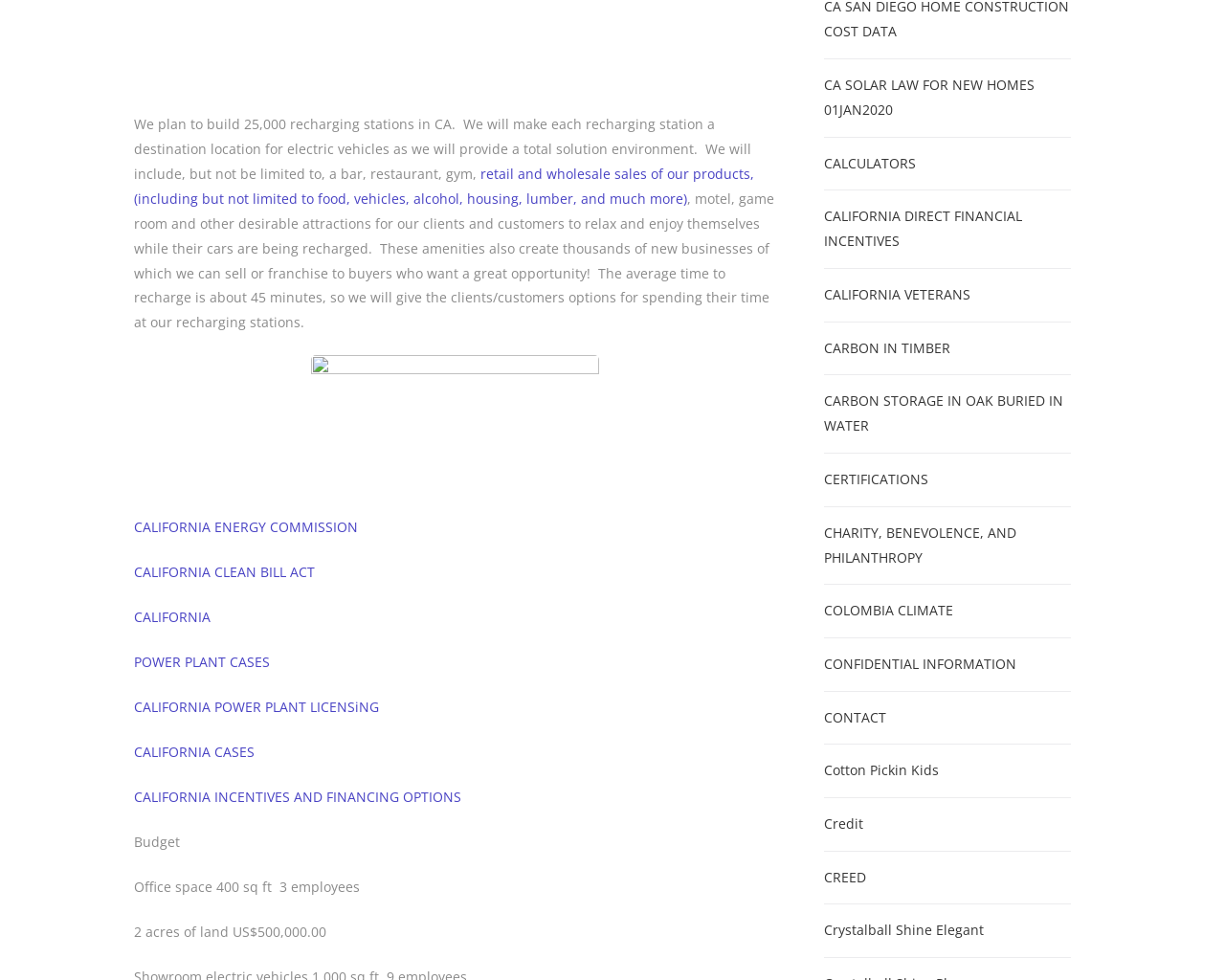What is the company planning to build in CA?
Using the image as a reference, deliver a detailed and thorough answer to the question.

The company is planning to build 25,000 recharging stations in California, as stated in the first StaticText element, which provides an overview of the company's plan.